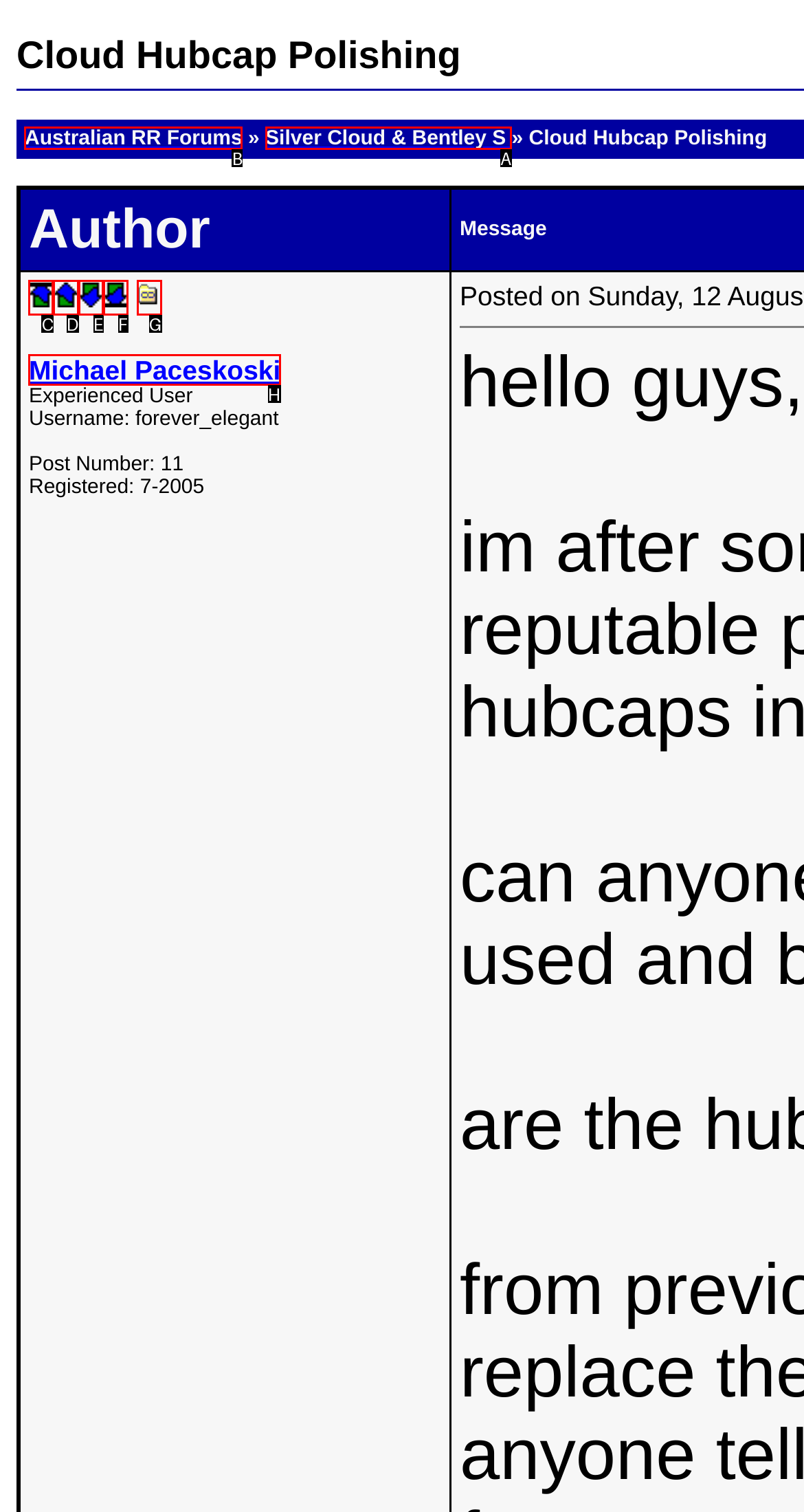Tell me which element should be clicked to achieve the following objective: View Silver Cloud & Bentley S
Reply with the letter of the correct option from the displayed choices.

A